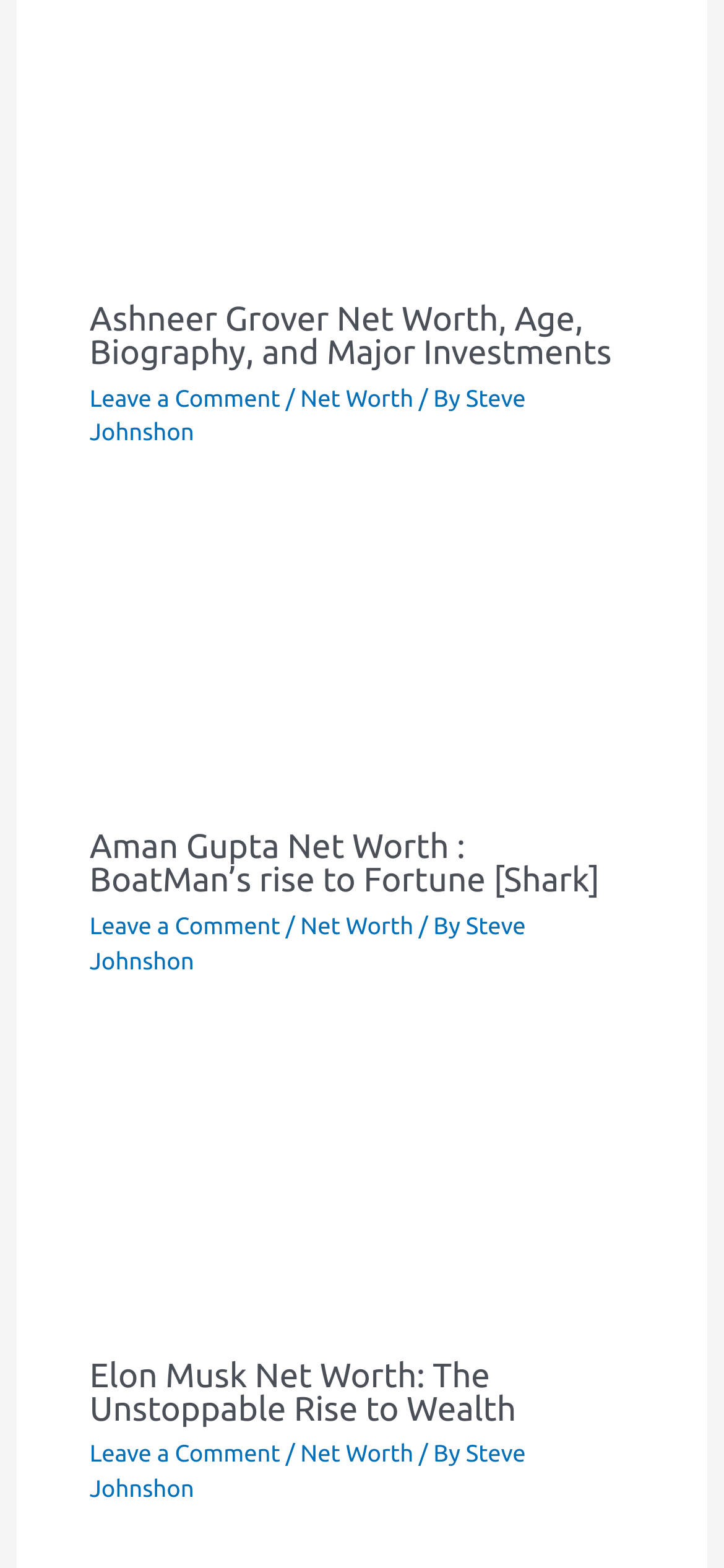Please determine the bounding box coordinates, formatted as (top-left x, top-left y, bottom-right x, bottom-right y), with all values as floating point numbers between 0 and 1. Identify the bounding box of the region described as: Steve Johnshon

[0.124, 0.92, 0.726, 0.958]